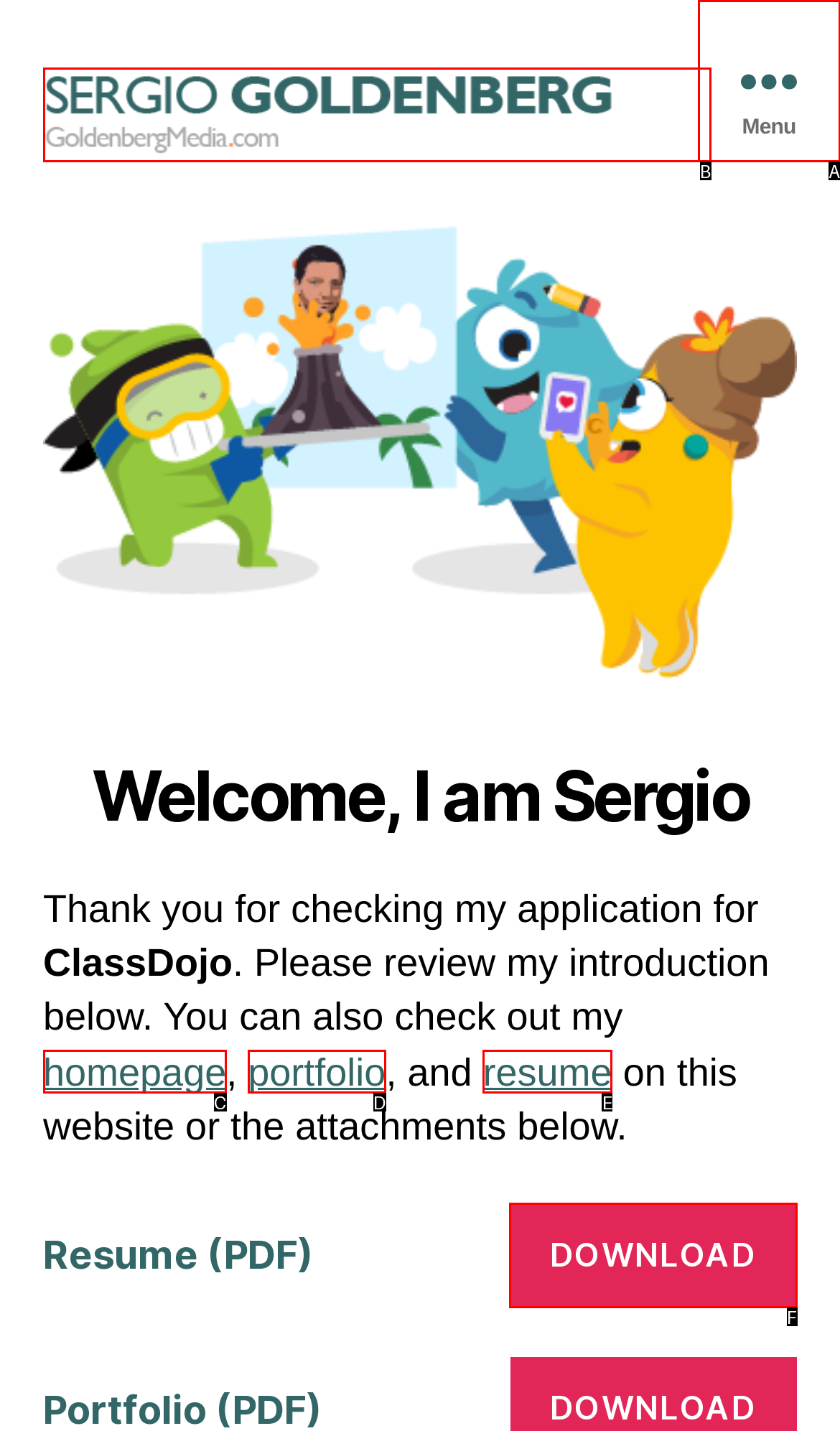Identify which HTML element aligns with the description: resume
Answer using the letter of the correct choice from the options available.

E